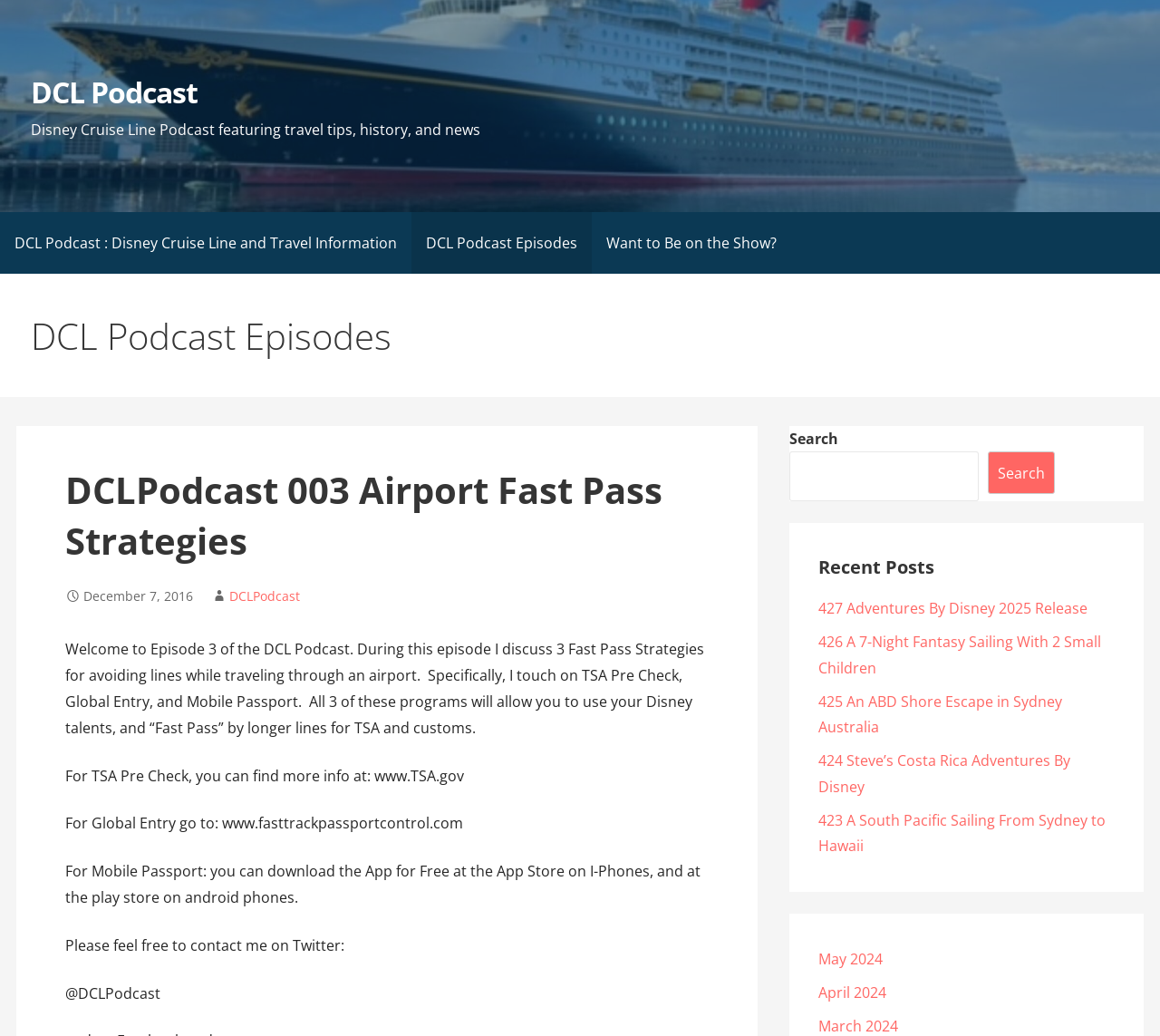Give a comprehensive overview of the webpage, including key elements.

The webpage is about the DCL Podcast, which focuses on Disney Cruise Line and travel information. At the top, there is a link to the DCL Podcast and a brief description of the podcast. Below this, there is a layout table with three links: "DCL Podcast : Disney Cruise Line and Travel Information", "DCL Podcast Episodes", and "Want to Be on the Show?".

The main content of the page is a section titled "DCL Podcast Episodes", which has a heading and several sub-elements. The heading is "DCLPodcast 003 Airport Fast Pass Strategies", and below it, there is a date "December 7, 2016". There is also a link to "DCLPodcast" and a brief description of the episode, which discusses three fast pass strategies for avoiding lines while traveling through an airport.

The description is followed by three paragraphs of text, each providing more information about the strategies, including TSA Pre Check, Global Entry, and Mobile Passport. There are also links to external websites for more information on these programs.

At the bottom of the page, there is a search bar with a label "Search" and a button to submit the search query. Next to the search bar, there is a section titled "Recent Posts", which lists several links to recent podcast episodes, including "427 Adventures By Disney 2025 Release", "426 A 7-Night Fantasy Sailing With 2 Small Children", and others. The links are organized by month, with the most recent episodes at the top.